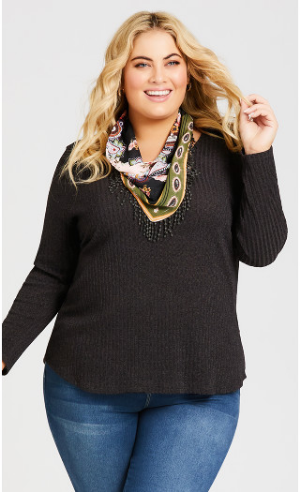Analyze the image and describe all the key elements you observe.

The image features a model showcasing the stylish "Rib Hacci Tunic with Scarf," designed for plus-size figures. She exudes confidence while wearing a textured black sweater that has a relaxed silhouette, complemented by a chic attached scarf featuring vibrant patterns. The sweater’s v-neckline adds an edgy touch, making it a perfect choice for both casual outings and cozy nights in. Paired with classic blue denim, the outfit balances comfort and fashion seamlessly, ideal for colder weather. The tunic not only promises a flattering fit but also effective versatility, perfect for layering in winter wardrobes.